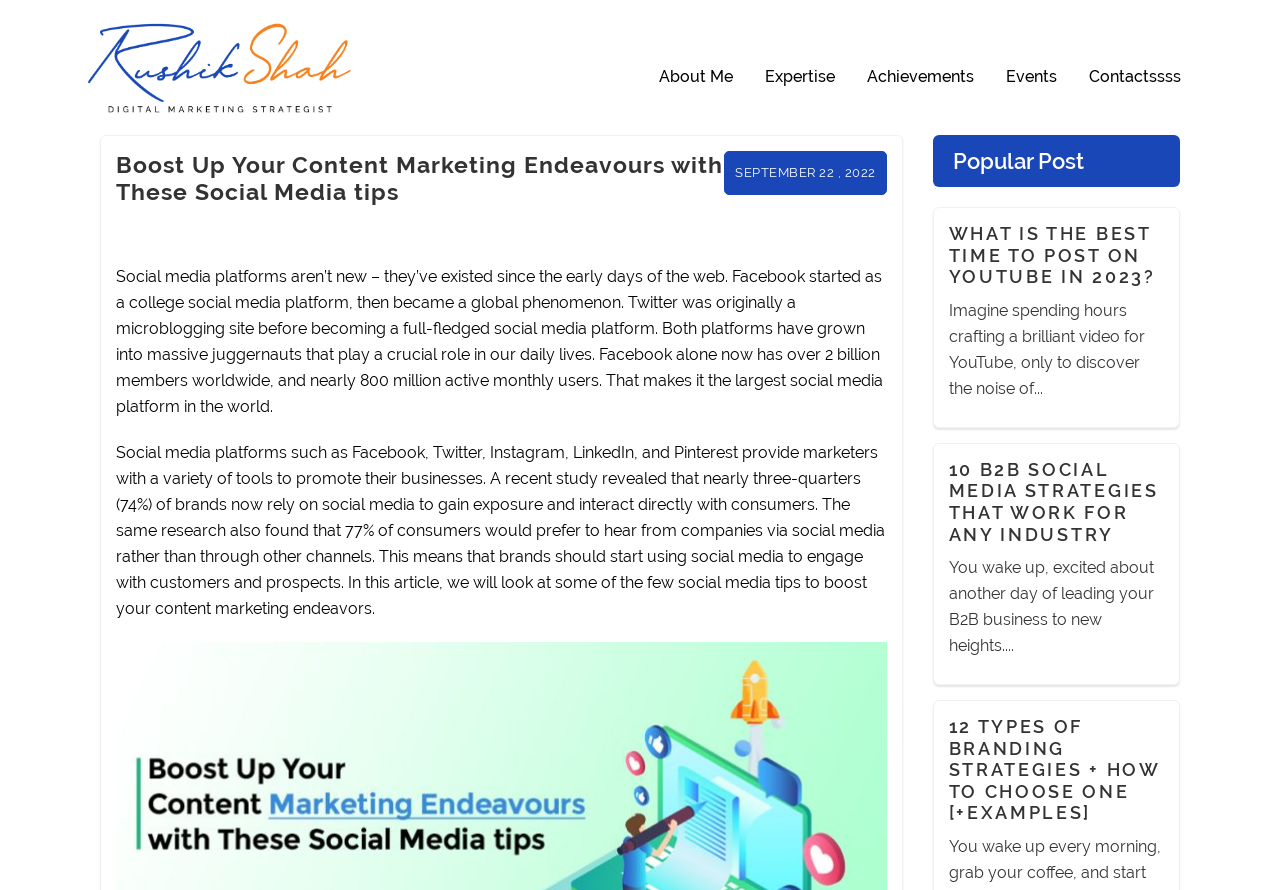What is the title of the first popular post?
Using the information from the image, provide a comprehensive answer to the question.

The title of the first popular post is mentioned in the heading element with the text 'WHAT IS THE BEST TIME TO POST ON YOUTUBE IN 2023?', which is a link to a related article or post.